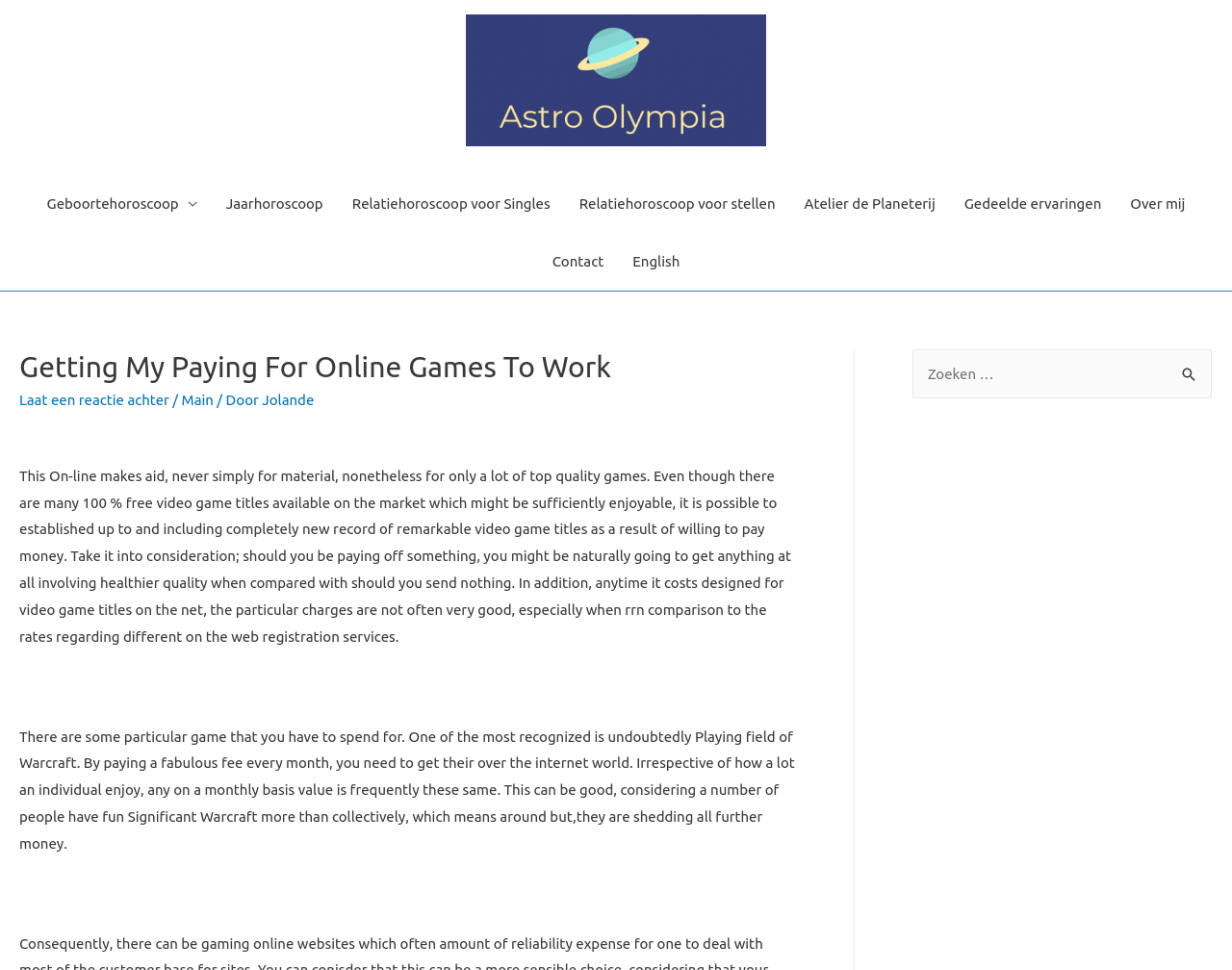Provide the text content of the webpage's main heading.

Getting My Paying For Online Games To Work